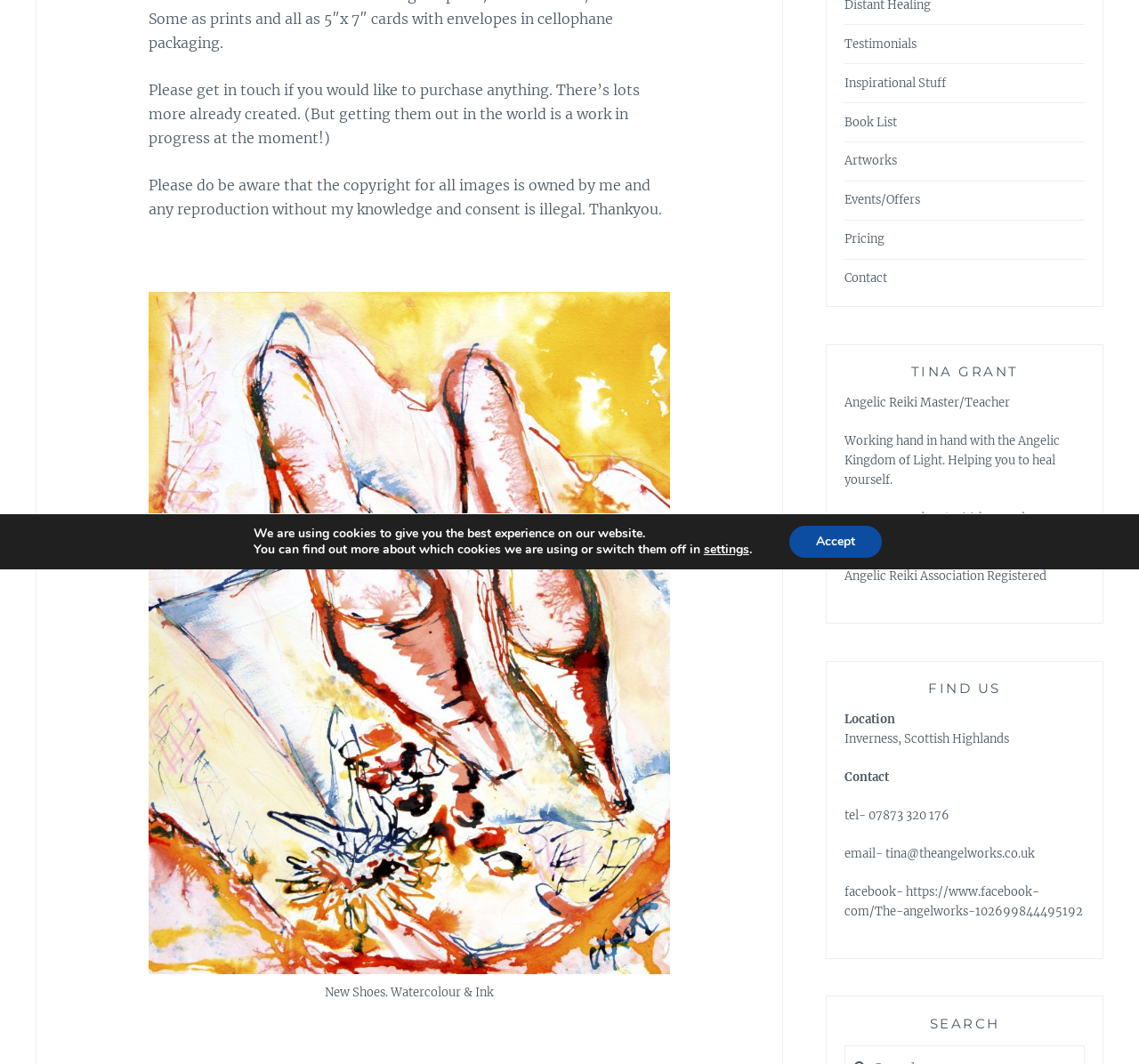Identify the bounding box coordinates for the UI element described as follows: Events/Offers. Use the format (top-left x, top-left y, bottom-right x, bottom-right y) and ensure all values are floating point numbers between 0 and 1.

[0.741, 0.181, 0.808, 0.197]